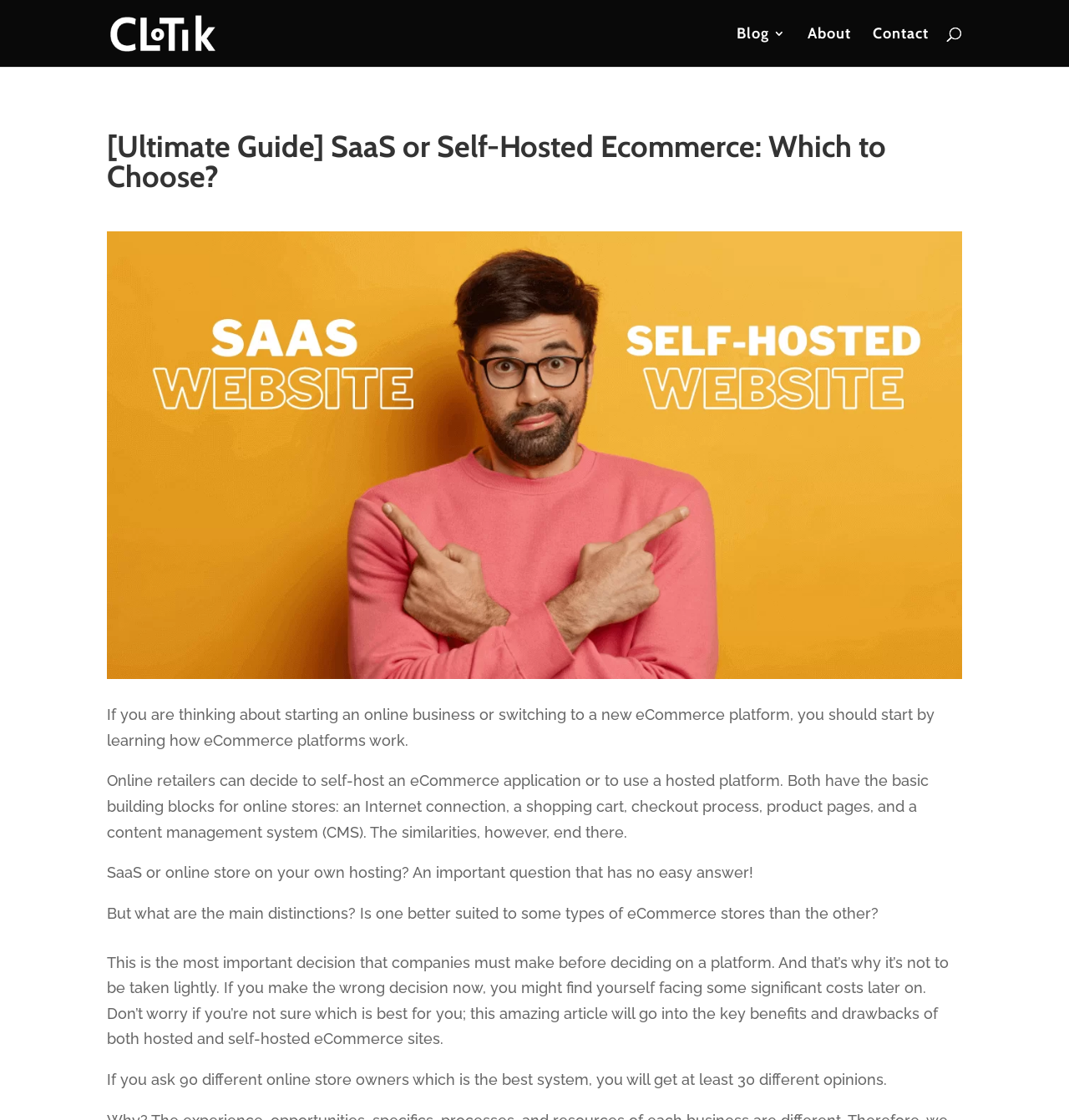What is the topic of this article?
Using the image, provide a detailed and thorough answer to the question.

Based on the heading and the content of the webpage, it is clear that the article is discussing the choice between SaaS (Software as a Service) and self-hosted ecommerce platforms.